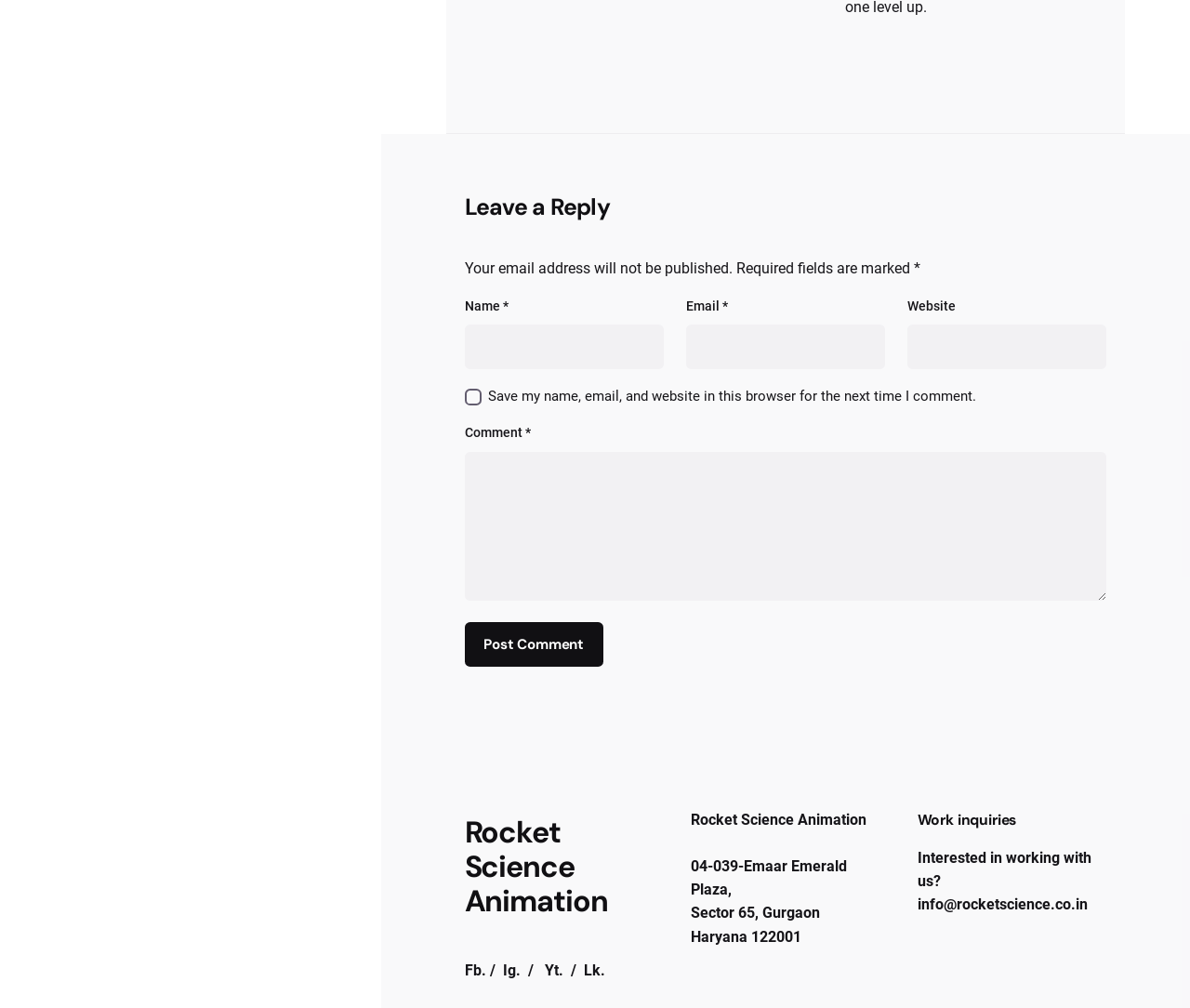Refer to the element description parent_node: Email * aria-describedby="email-notes" name="email" and identify the corresponding bounding box in the screenshot. Format the coordinates as (top-left x, top-left y, bottom-right x, bottom-right y) with values in the range of 0 to 1.

[0.576, 0.322, 0.744, 0.366]